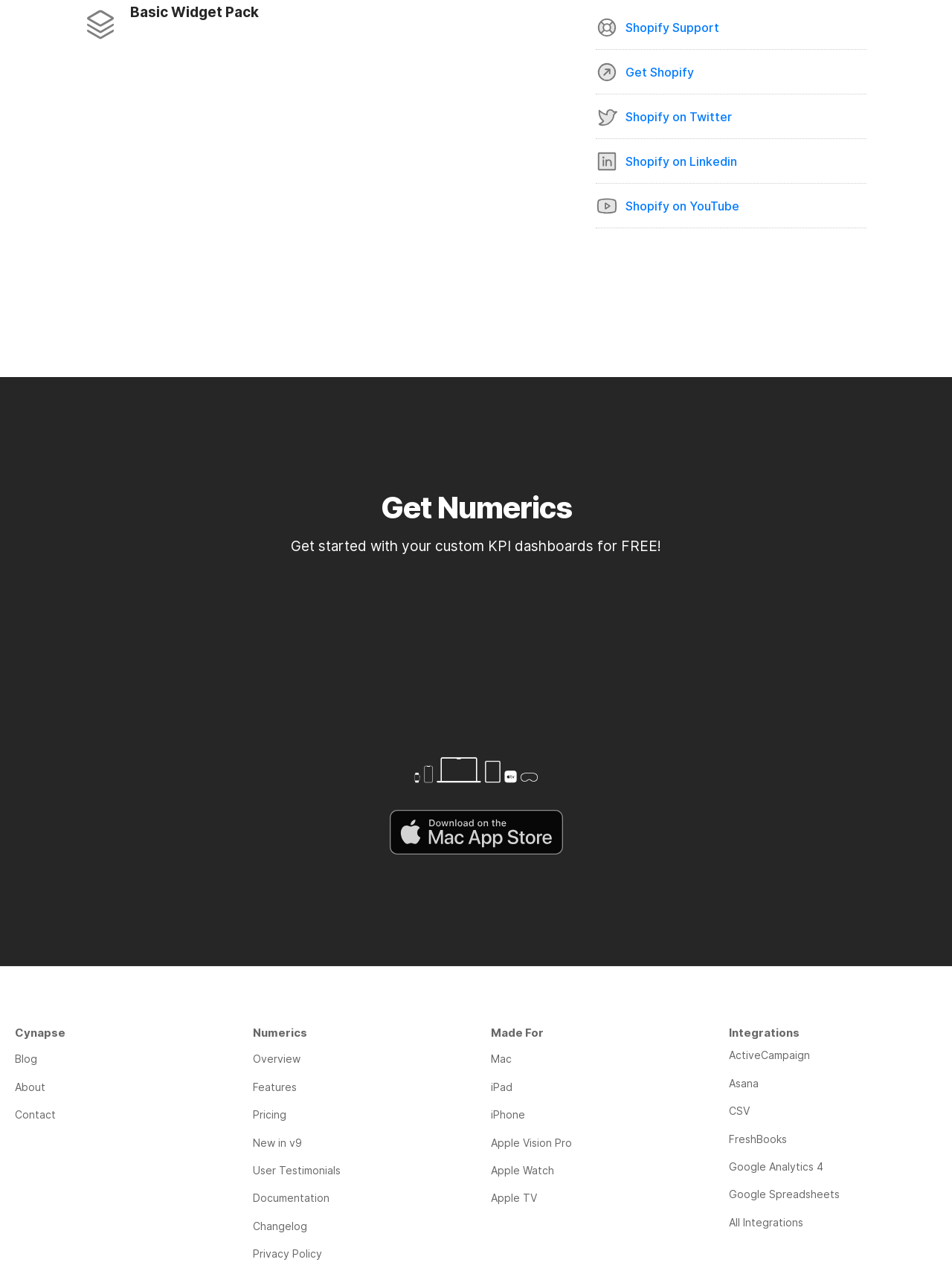Based on the image, please elaborate on the answer to the following question:
How many integrations are available?

There are at least 7 integrations available, including ActiveCampaign, Asana, CSV, FreshBooks, Google Analytics 4, Google Spreadsheets, and more, as indicated by the links in the 'Integrations' section.